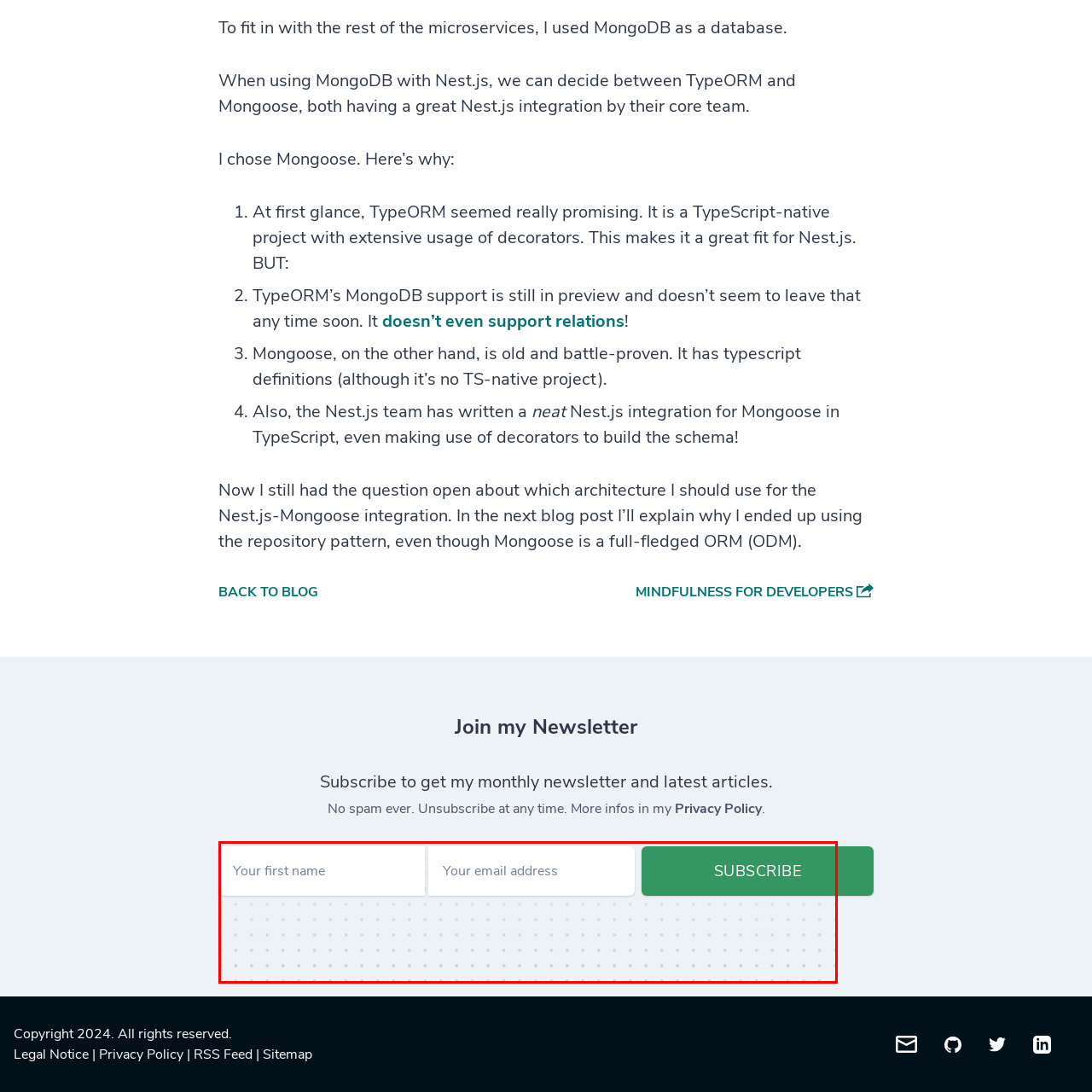What is the purpose of the subscription form?
Take a close look at the image within the red bounding box and respond to the question with detailed information.

The subscription form is designed to provide a clear pathway for users to receive updates and content by entering their first name and email address, and then clicking on the subscribe button, which will register them for the newsletter.